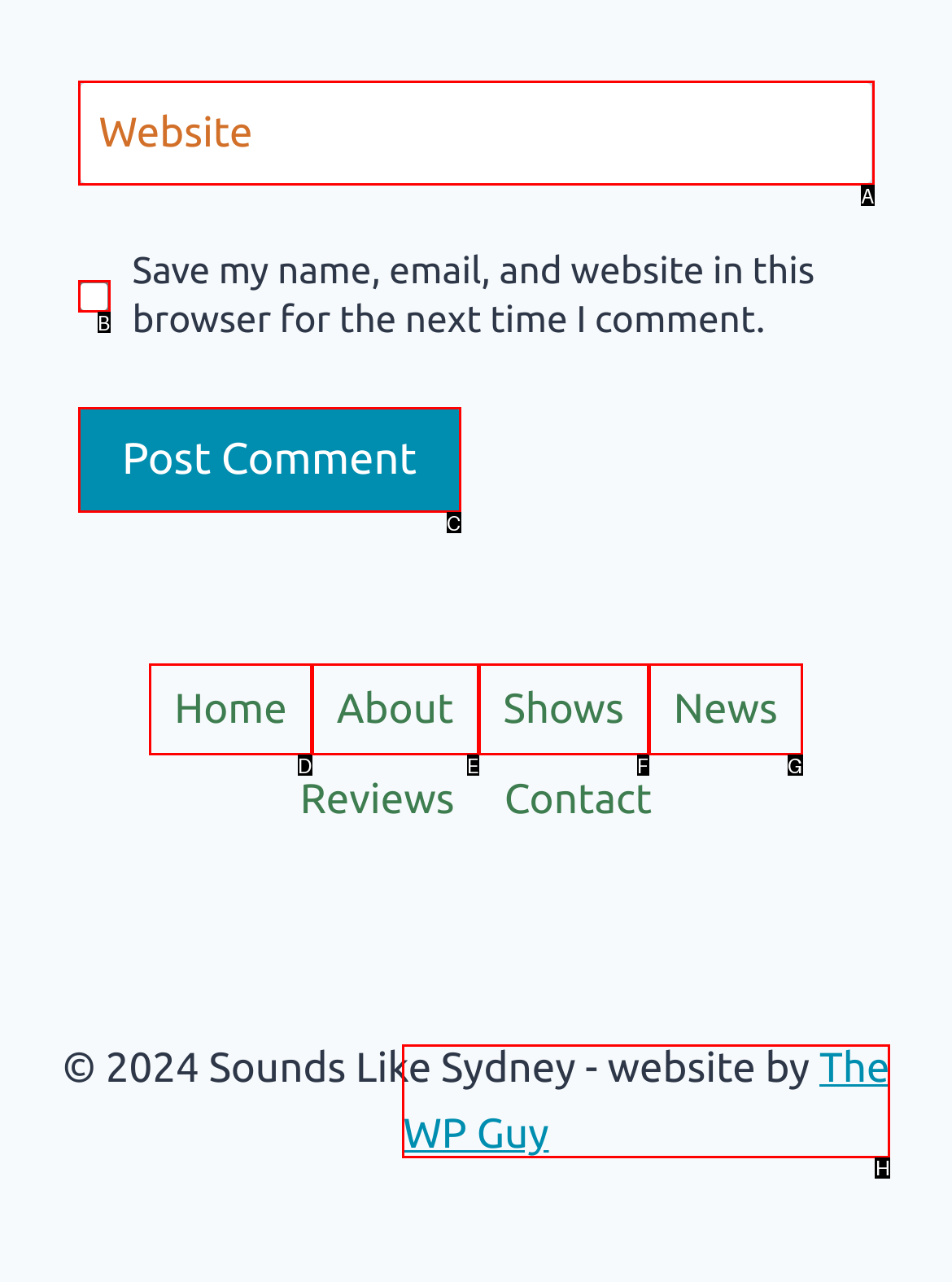Tell me which one HTML element I should click to complete the following task: Visit The WP Guy website Answer with the option's letter from the given choices directly.

H